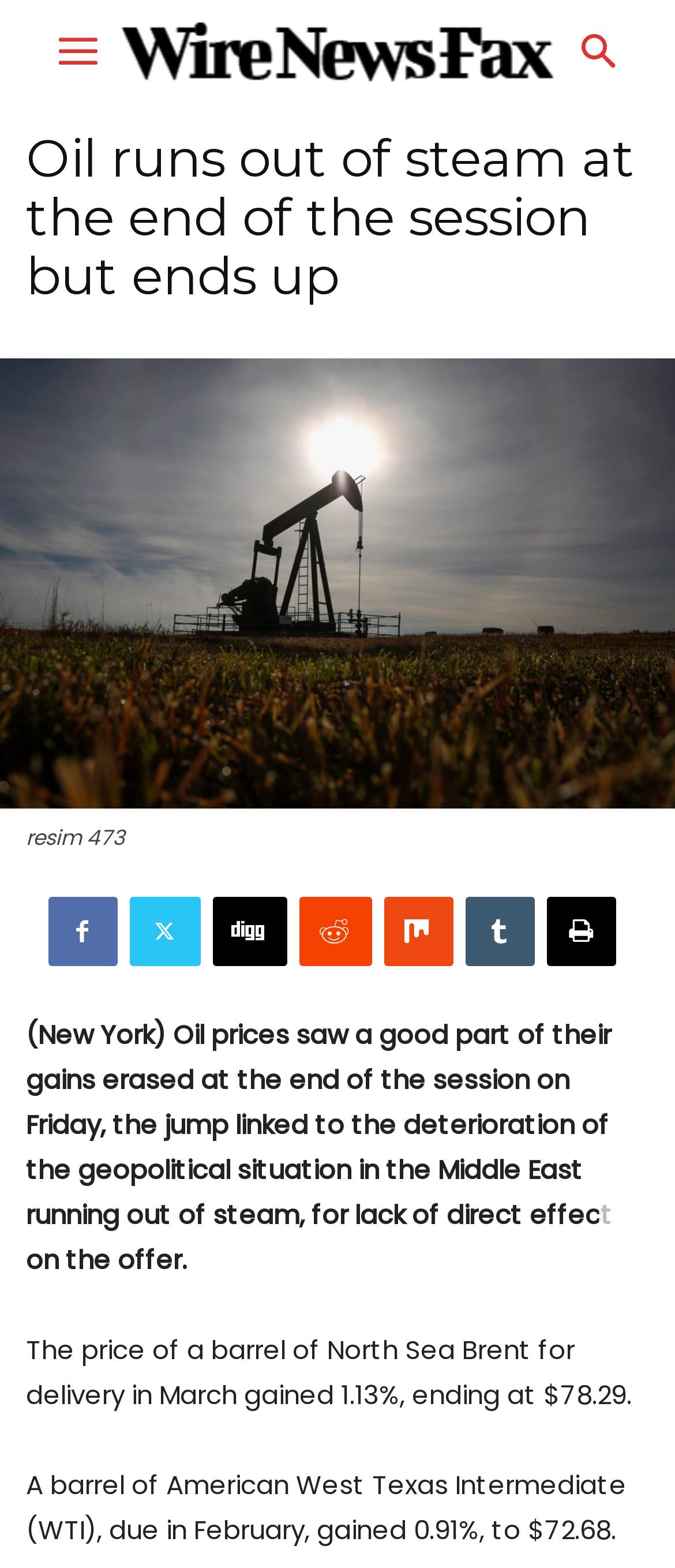Please provide a detailed answer to the question below by examining the image:
What is the percentage gain of American West Texas Intermediate?

I found the answer by analyzing the text content of the webpage, specifically the sentence 'A barrel of American West Texas Intermediate (WTI), due in February, gained 0.91%, to $72.68.' which provides the percentage gain of American West Texas Intermediate.